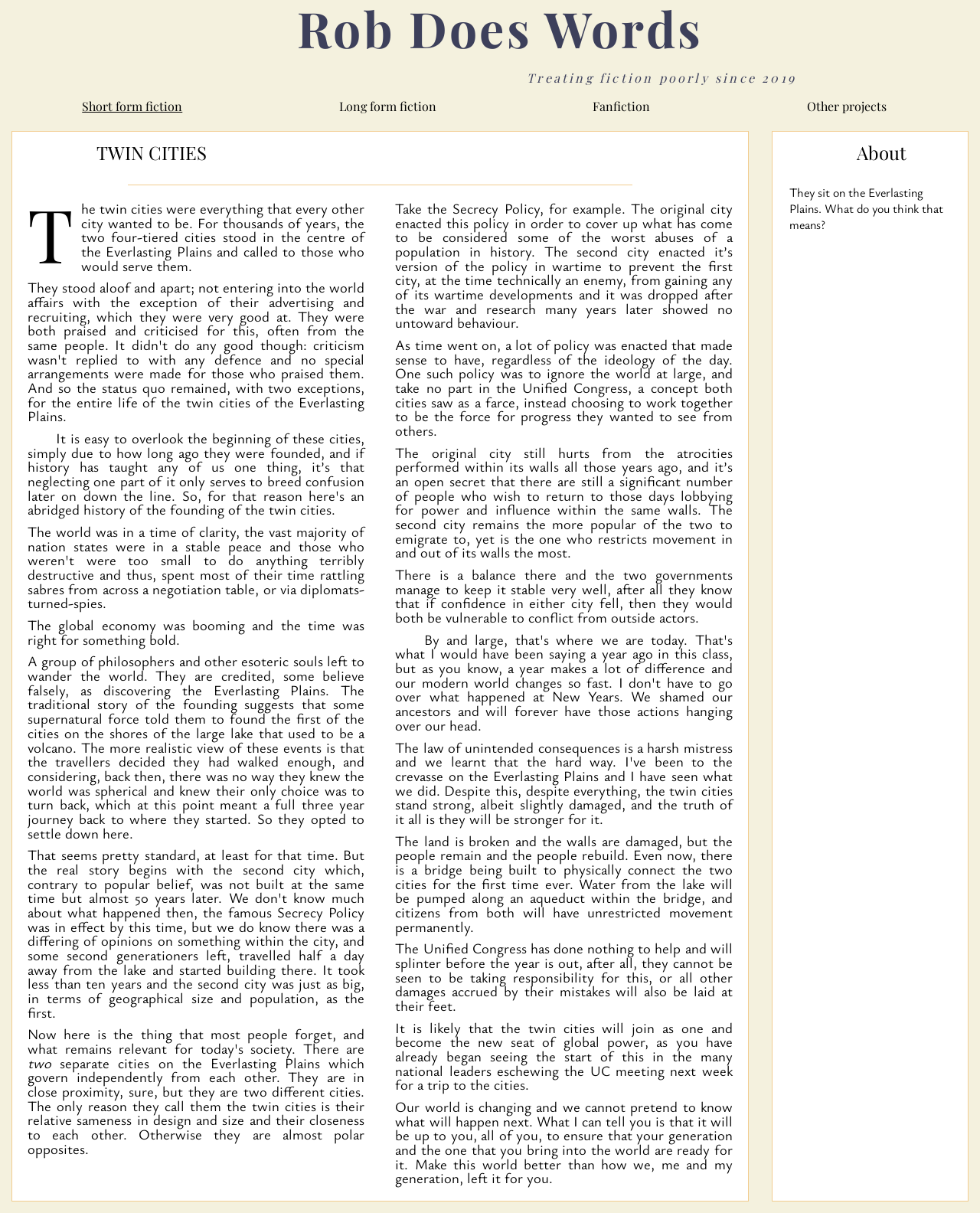Answer with a single word or phrase: 
Why do people prefer to emigrate to the second city?

It is more popular